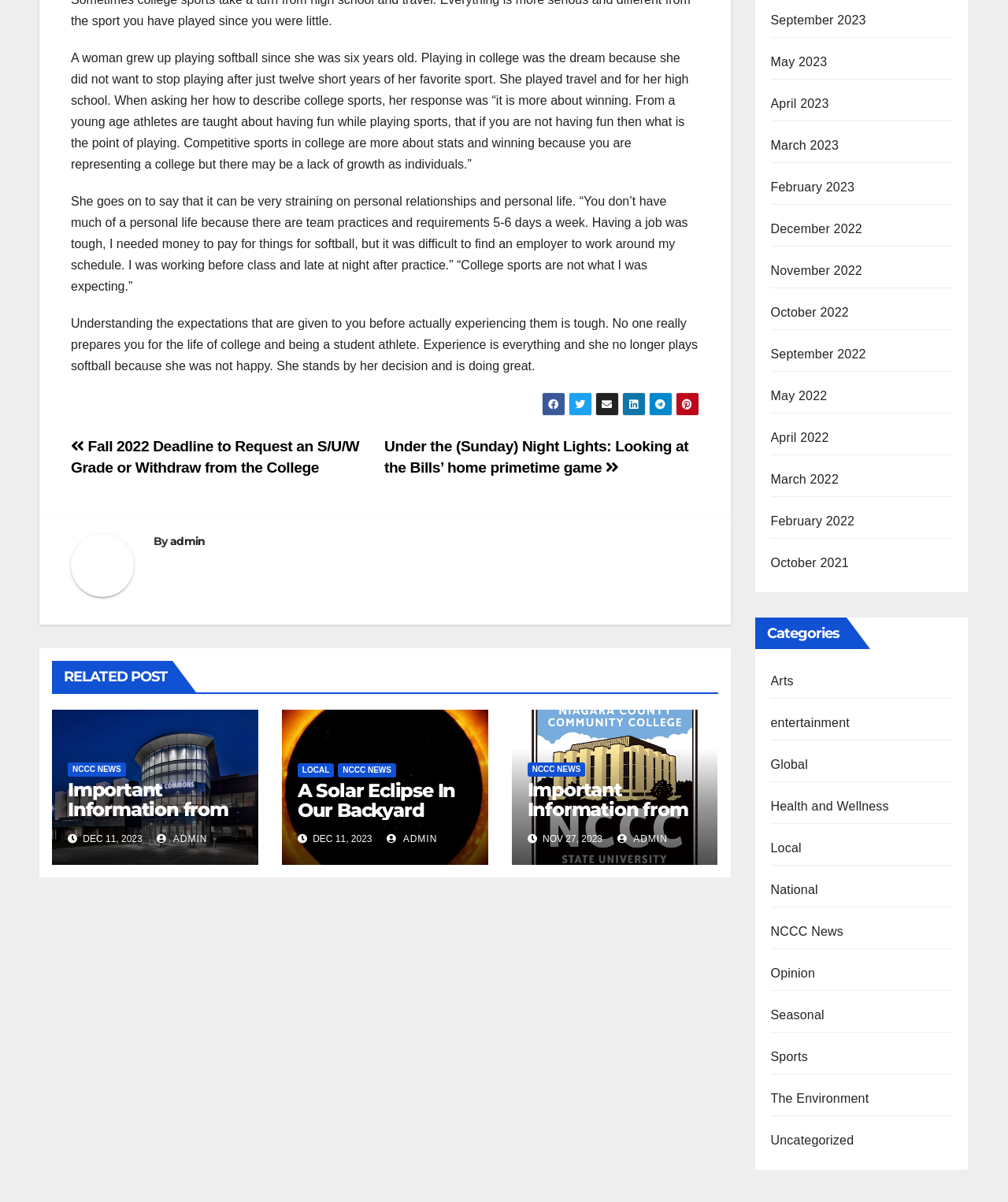Please identify the bounding box coordinates for the region that you need to click to follow this instruction: "View the post 'Under the (Sunday) Night Lights: Looking at the Bills’ home primetime game'".

[0.381, 0.364, 0.683, 0.396]